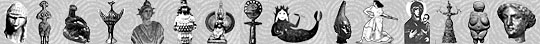Please answer the following question using a single word or phrase: 
What types of figures are depicted in the artwork?

Human, animals, mythical beings